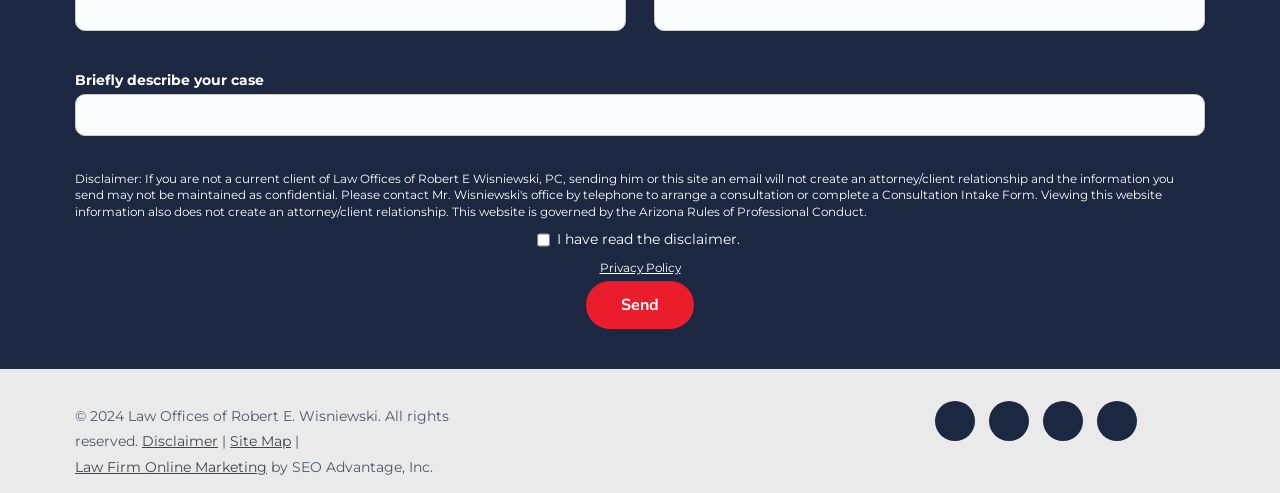Please identify the bounding box coordinates of the clickable element to fulfill the following instruction: "Check the disclaimer checkbox". The coordinates should be four float numbers between 0 and 1, i.e., [left, top, right, bottom].

[0.42, 0.472, 0.43, 0.501]